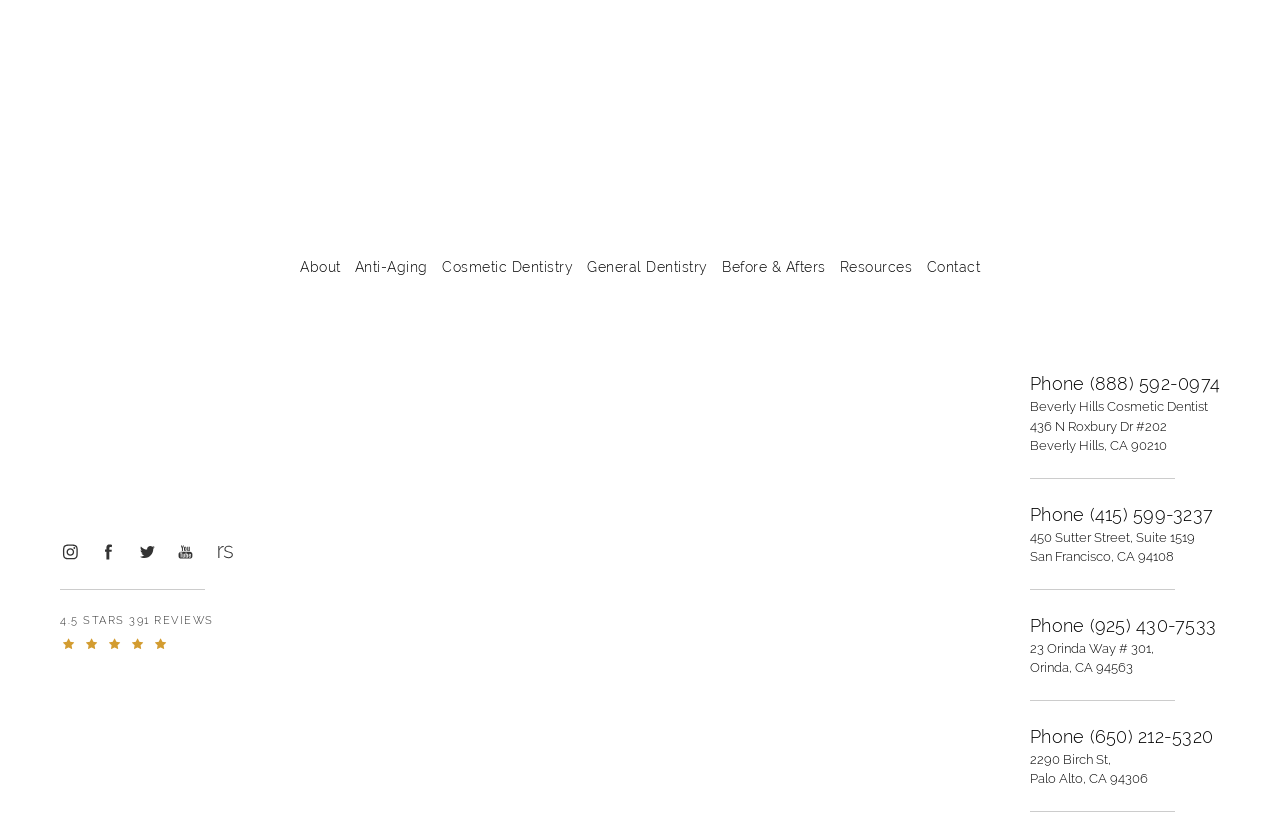Please mark the bounding box coordinates of the area that should be clicked to carry out the instruction: "Call (888) 592-0974".

[0.805, 0.445, 0.953, 0.478]